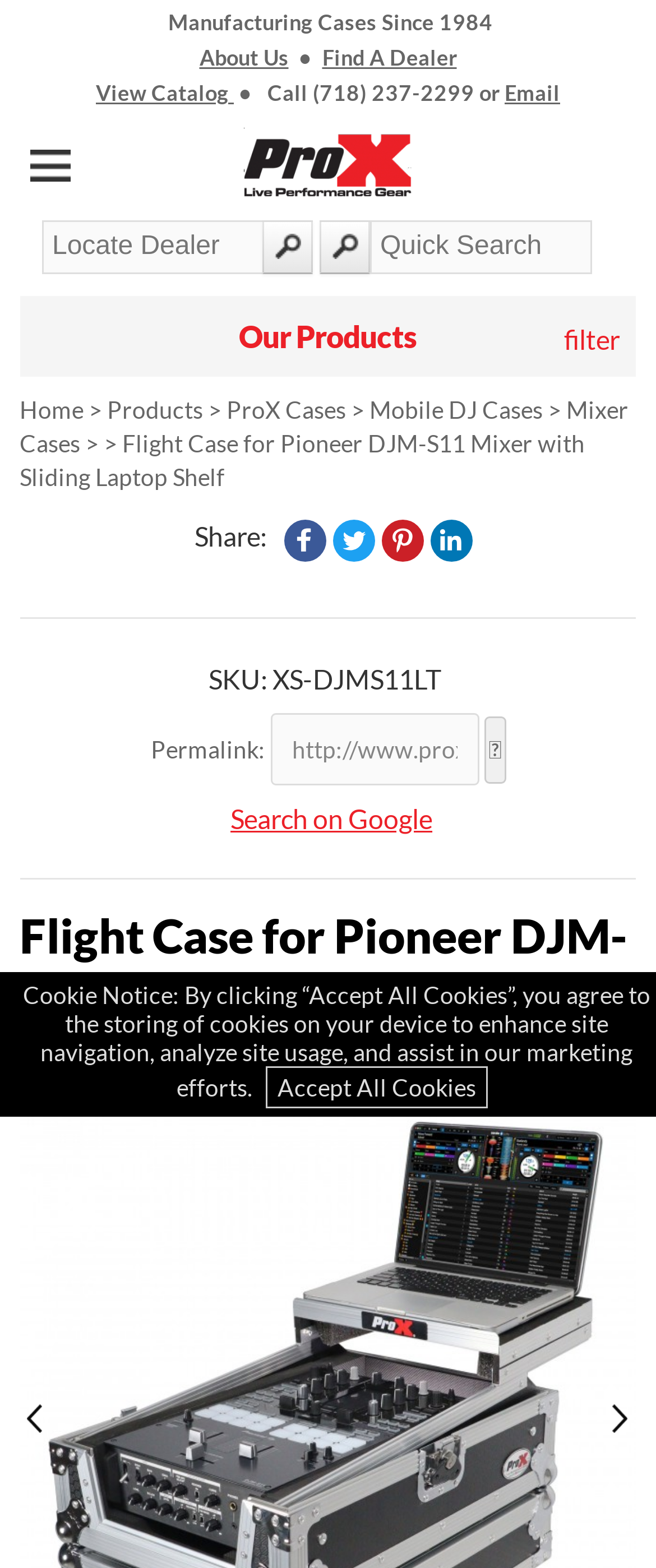Please provide a one-word or short phrase answer to the question:
What is the product category of the current page?

Mixer Cases